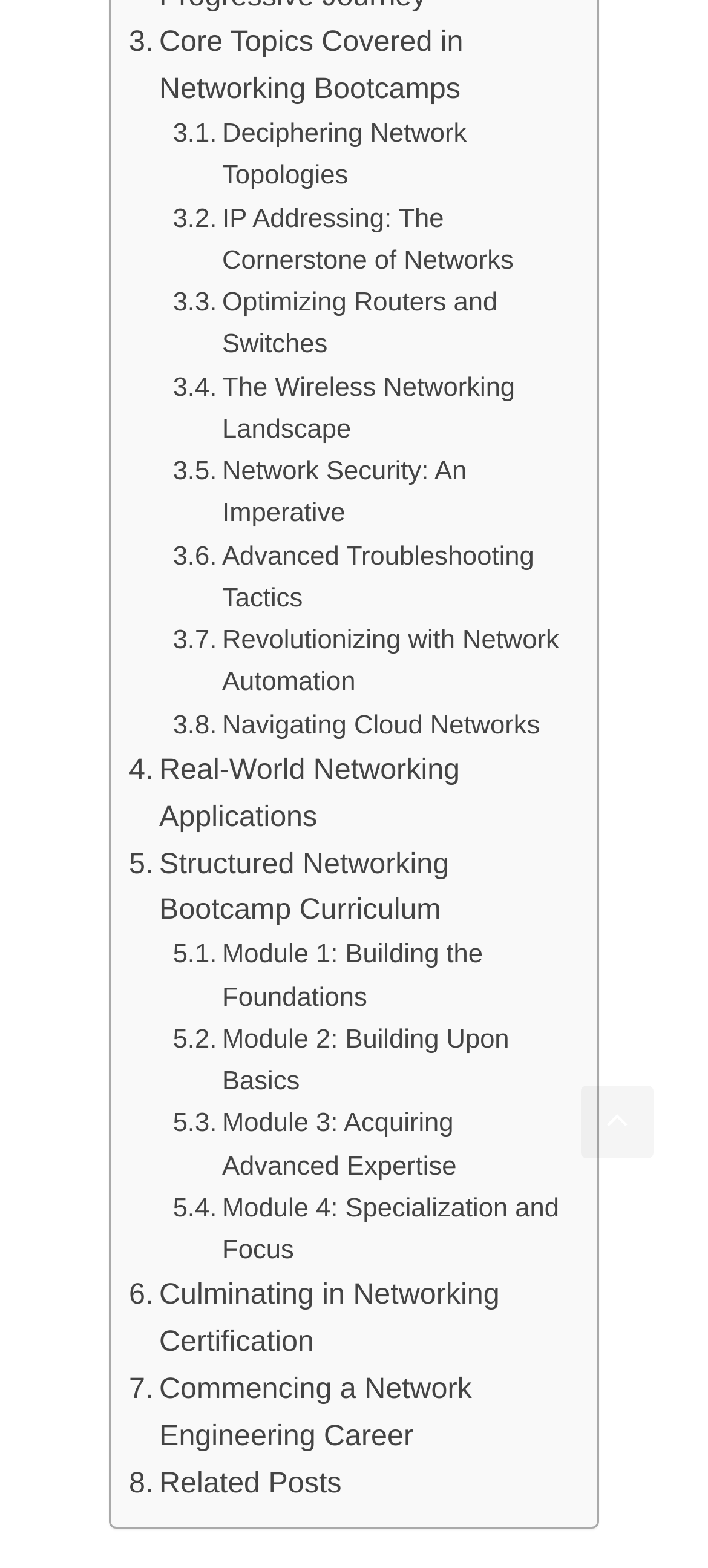Find and indicate the bounding box coordinates of the region you should select to follow the given instruction: "Read about Real-World Networking Applications".

[0.182, 0.477, 0.792, 0.537]